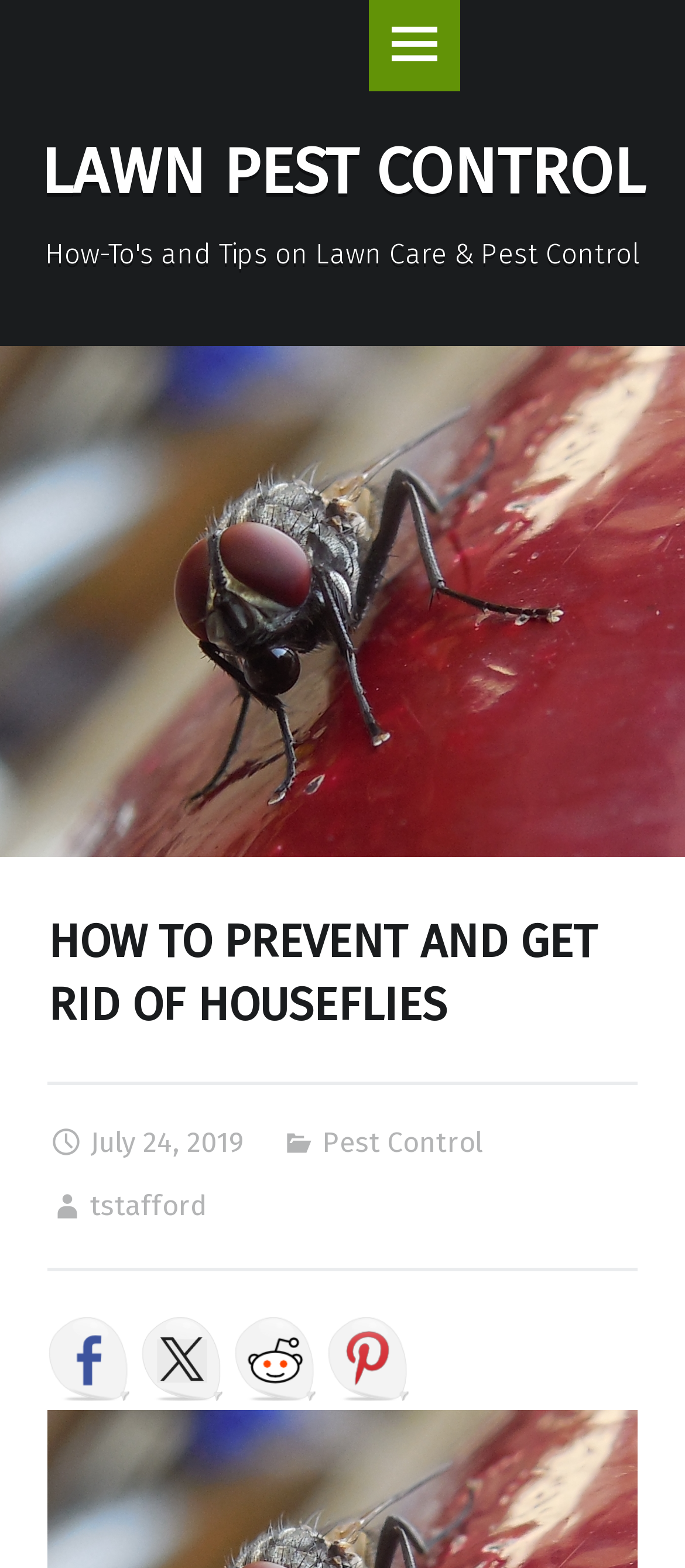What is the category of the website?
Refer to the image and provide a one-word or short phrase answer.

Lawn Pest Control